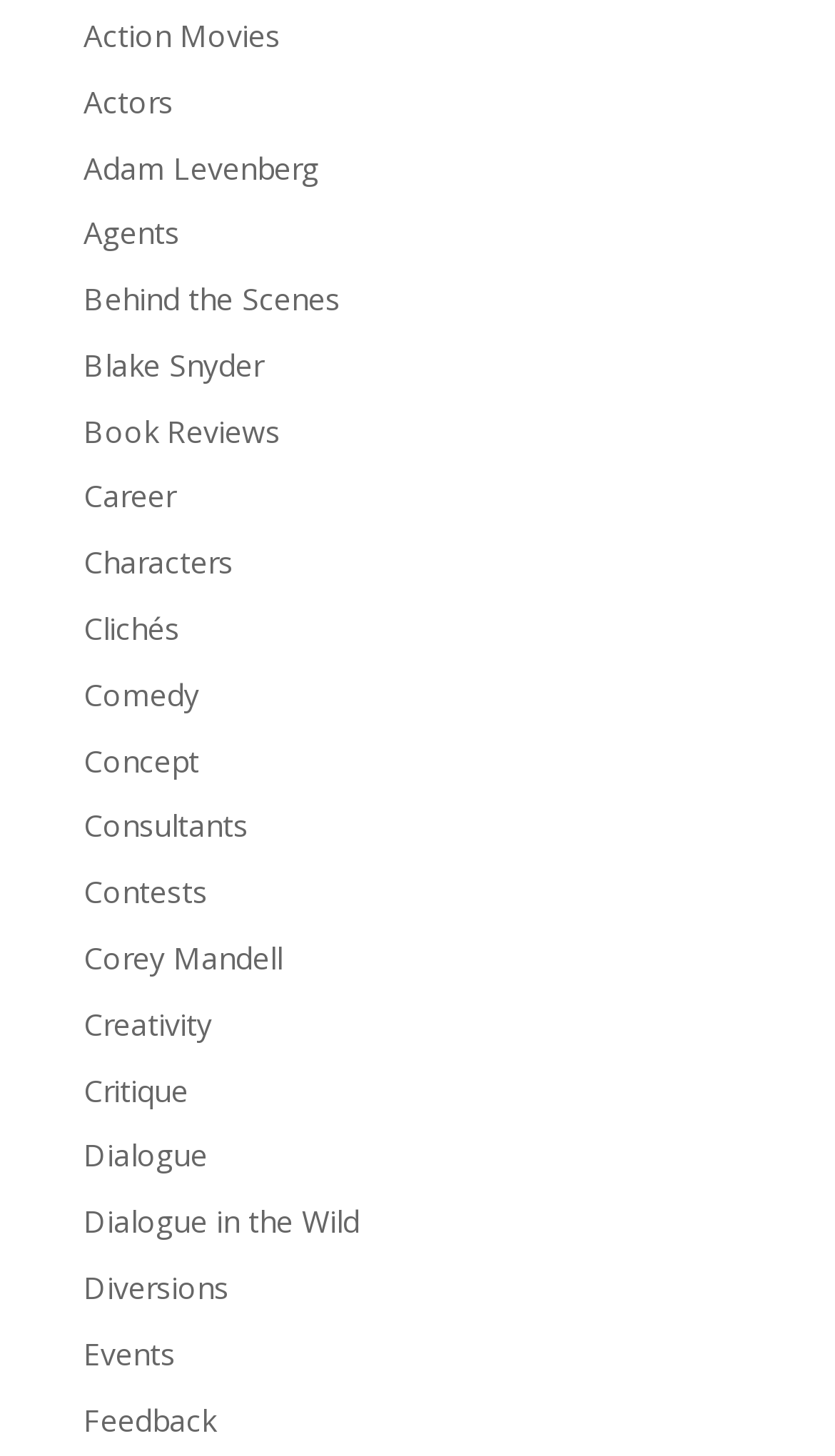Using the provided element description: "Critique", identify the bounding box coordinates. The coordinates should be four floats between 0 and 1 in the order [left, top, right, bottom].

[0.1, 0.734, 0.226, 0.762]